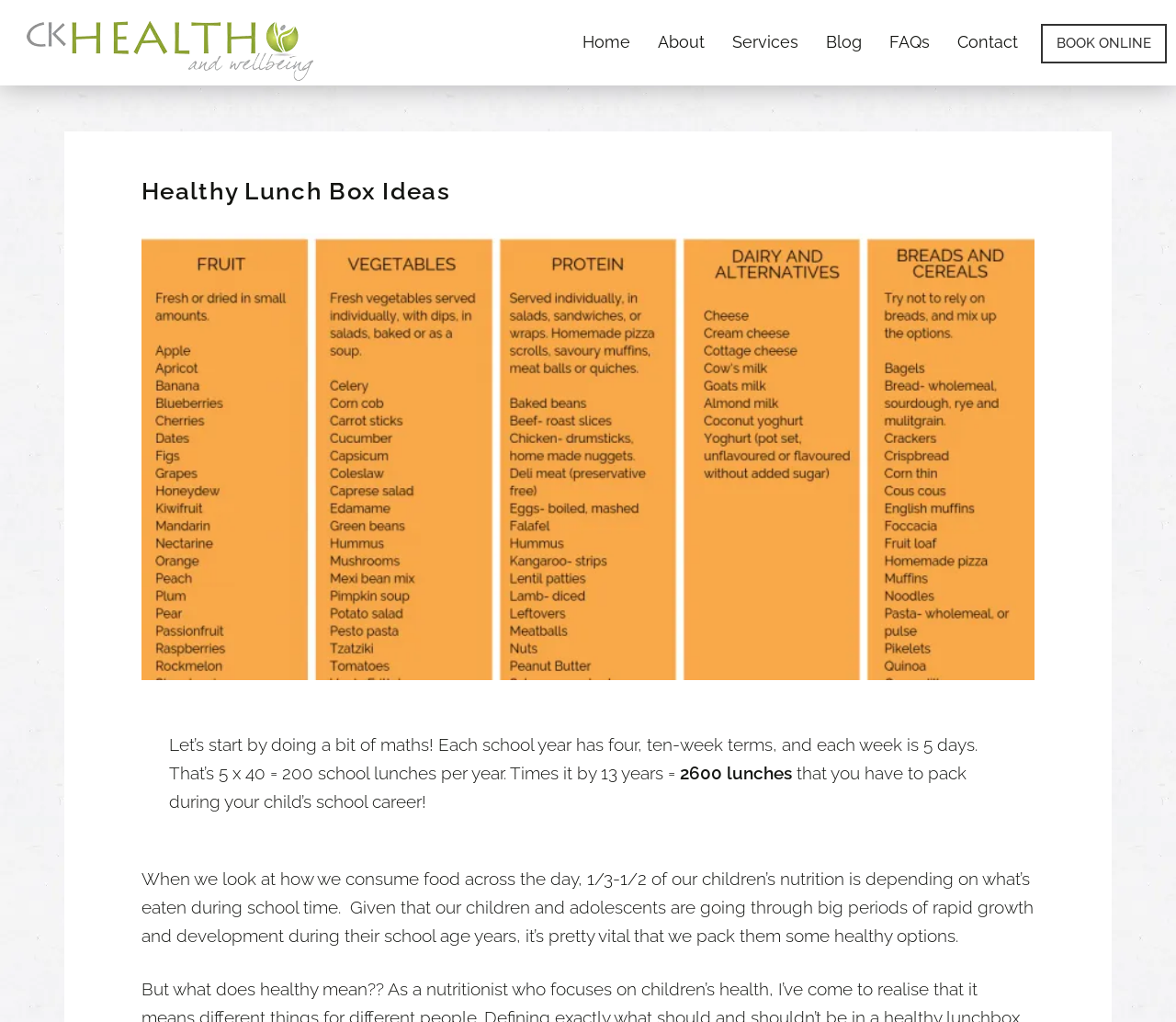Explain the webpage's design and content in an elaborate manner.

This webpage is about healthy lunch box ideas and is provided by a naturopath from CK Health. At the top left corner, there is a link to skip to primary navigation and another link to skip to main content. Next to these links, there is a logo of CK Health, which is an image accompanied by a link to the CK Health website. Below the logo, there is a text "Newcastle Naturopath".

On the top right side, there is a main navigation menu with links to "Home", "About", "Services", "Blog", "FAQs", "Contact", and "BOOK ONLINE". Below the navigation menu, there is a header section with a heading "Healthy Lunch Box Ideas" and an image related to healthy food and lunch box ideas.

The main content of the webpage starts with a mathematical calculation, "Let's start by doing a bit of maths! Each school year has four, ten-week terms, and each week is 5 days. That's 5 x 40 = 200 school lunches per year. Times it by 13 years =", followed by the answer "2600 lunches" and a statement "that you have to pack during your child's school career!". 

Below this calculation, there is a paragraph of text explaining the importance of packing healthy lunch options for children during their school years, as it accounts for a significant portion of their daily nutrition.